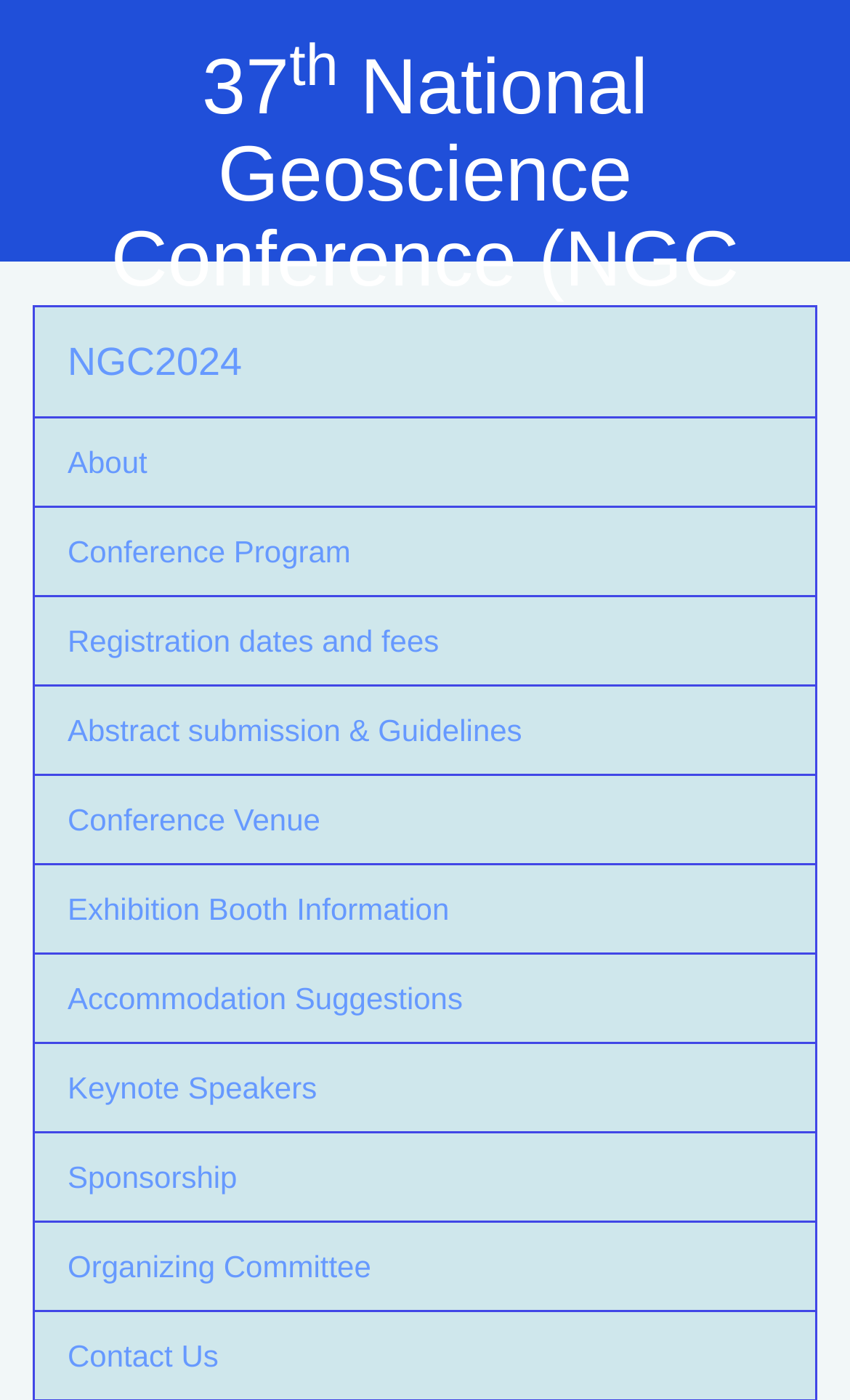Find the bounding box coordinates of the clickable area that will achieve the following instruction: "Learn about abstract submission guidelines".

[0.041, 0.49, 0.959, 0.553]